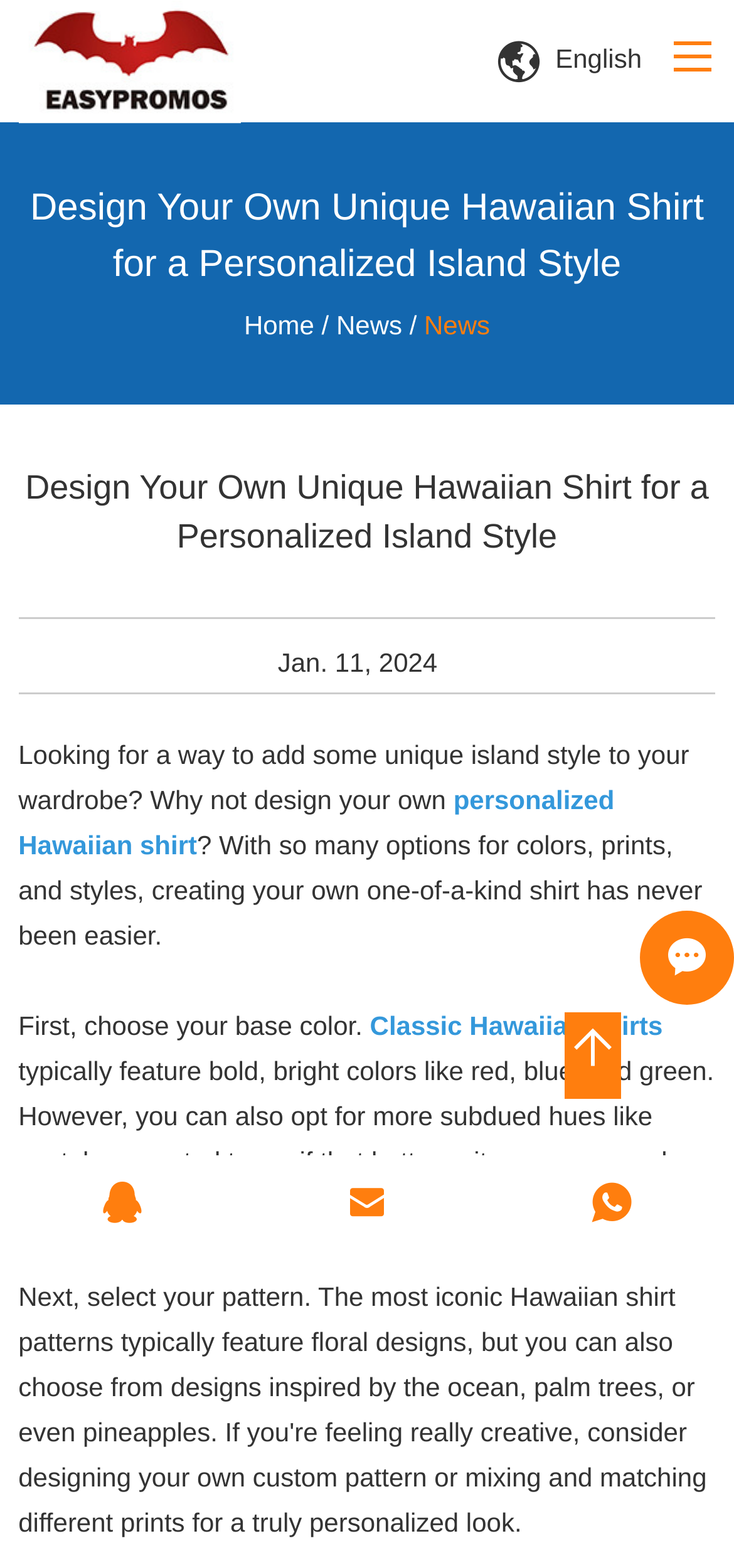Can you determine the main header of this webpage?

Design Your Own Unique Hawaiian Shirt for a Personalized Island Style